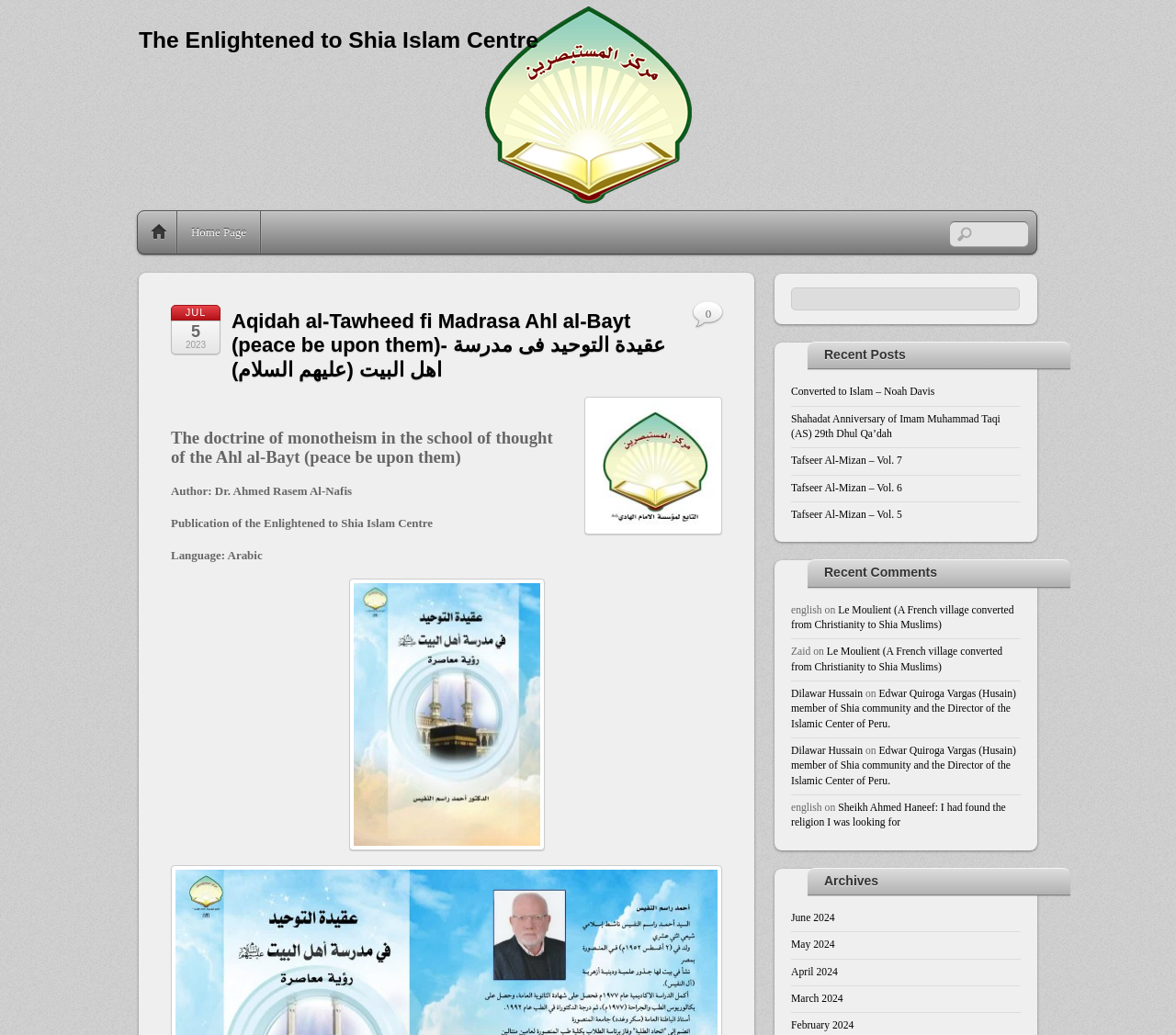Please give a one-word or short phrase response to the following question: 
What is the author of the book?

Dr. Ahmed Rasem Al-Nafis